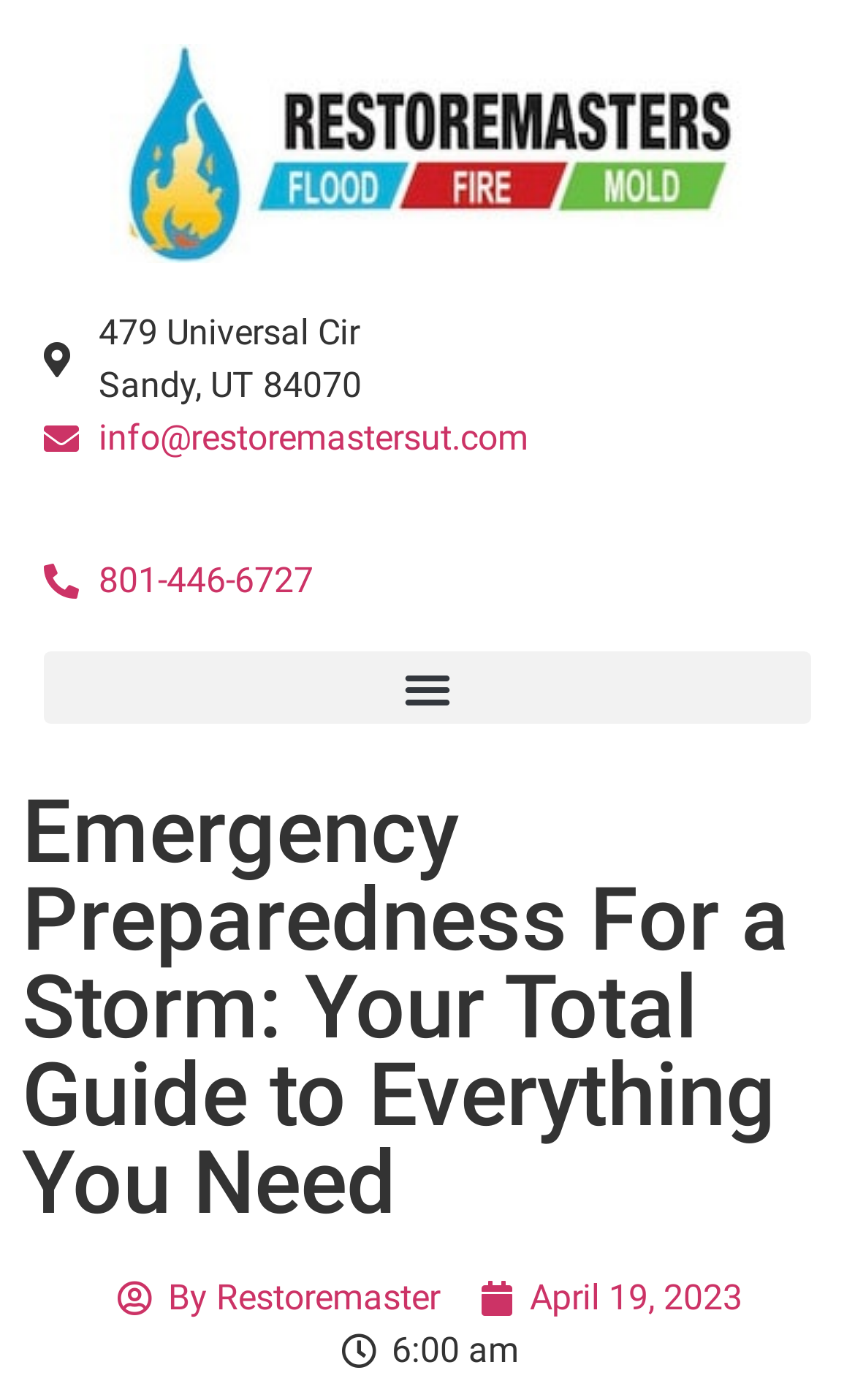Based on the element description: "info@restoremastersut.com", identify the UI element and provide its bounding box coordinates. Use four float numbers between 0 and 1, [left, top, right, bottom].

[0.051, 0.295, 0.618, 0.332]